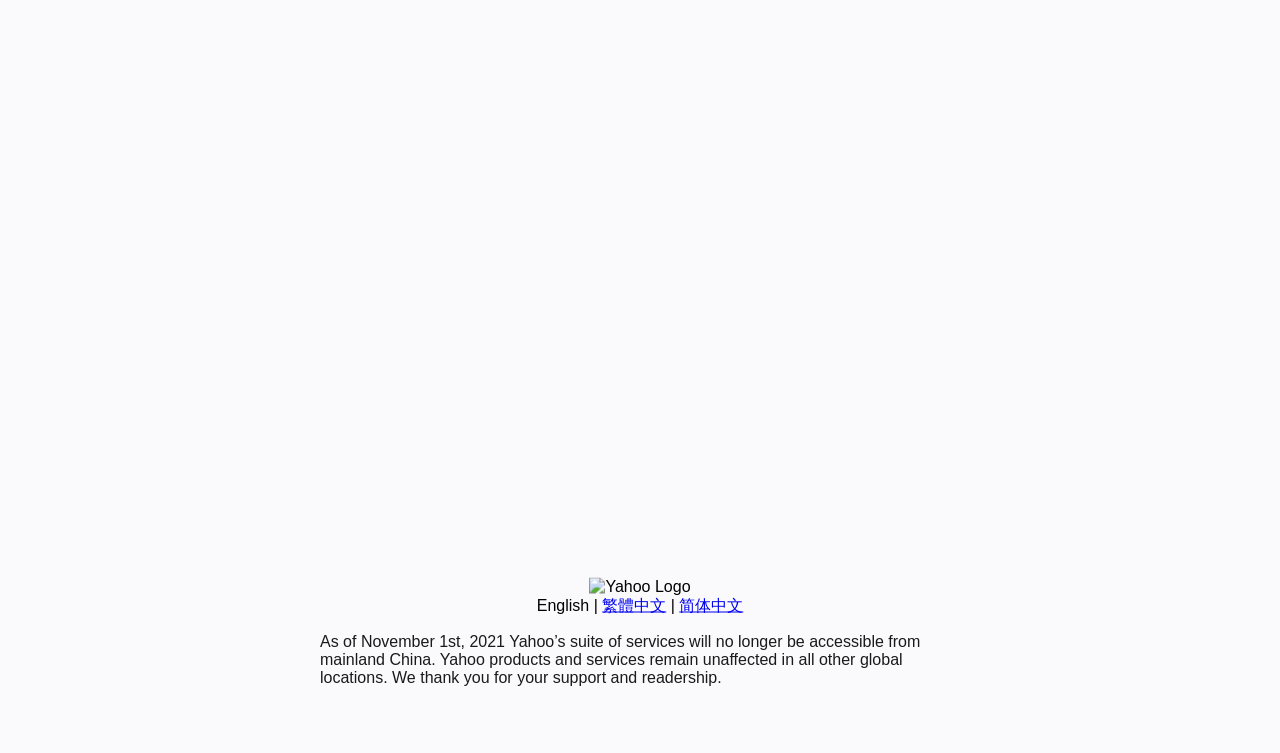Show the bounding box coordinates for the HTML element described as: "The chain of services".

None